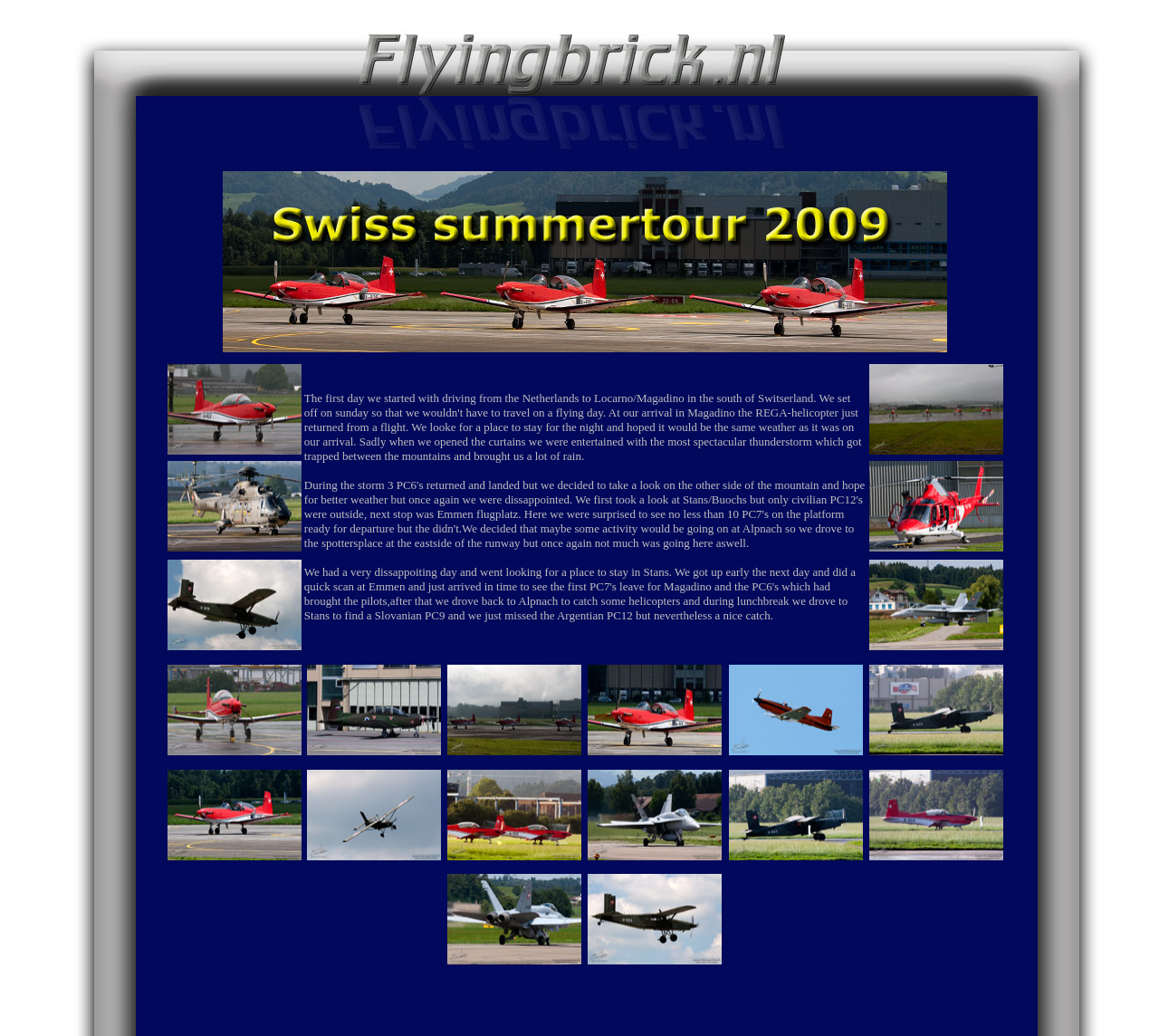What is the main topic of this webpage? Analyze the screenshot and reply with just one word or a short phrase.

Swiss summertour 2009